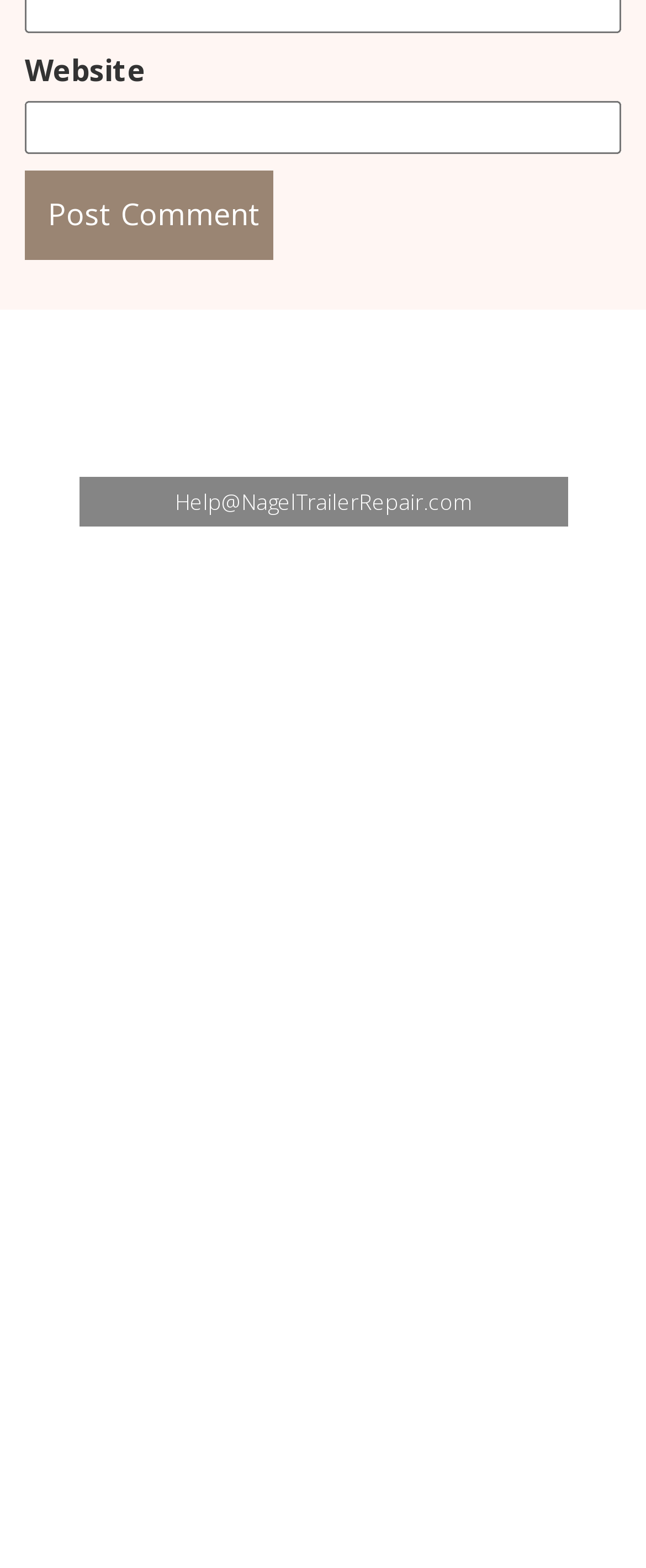How many social media links are there?
Answer the question with a single word or phrase by looking at the picture.

5